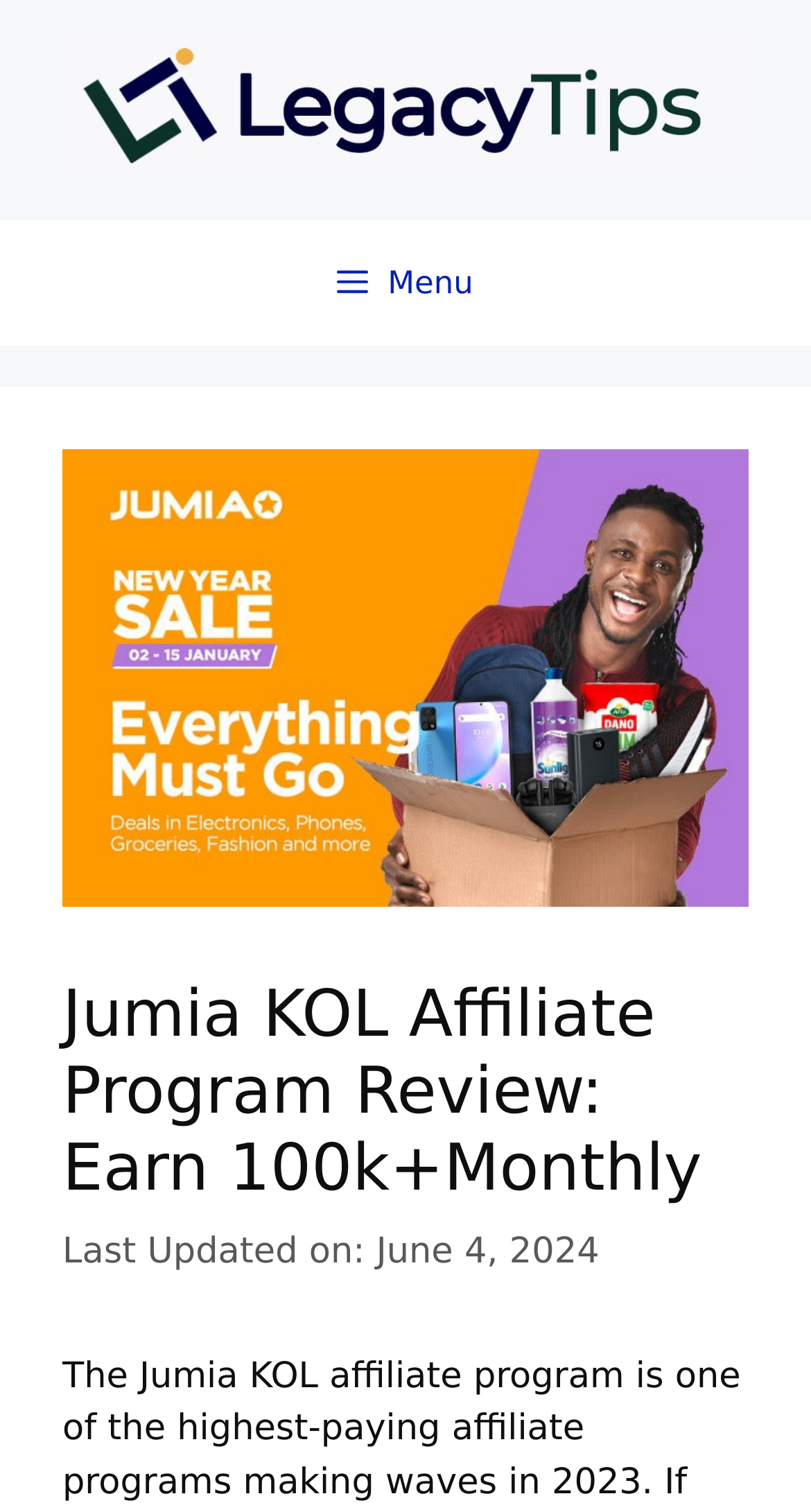Can you look at the image and give a comprehensive answer to the question:
What is the purpose of the 'Menu' button?

I determined the purpose of the 'Menu' button by looking at its attributes, which indicate that it controls the 'primary-menu' element. This suggests that the button is used to toggle the visibility of the primary menu.